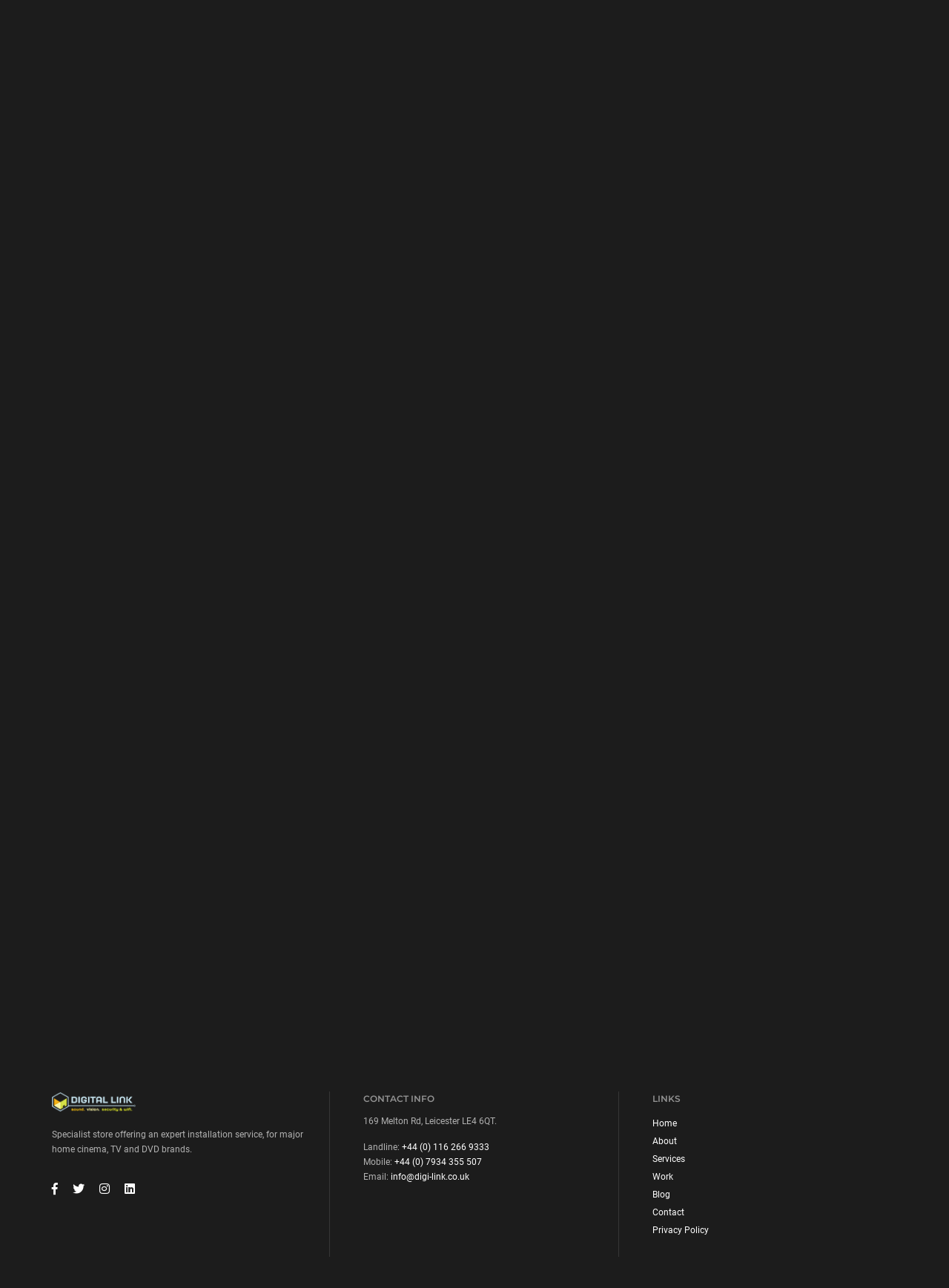Please identify the coordinates of the bounding box that should be clicked to fulfill this instruction: "visit the home page".

[0.688, 0.868, 0.713, 0.876]